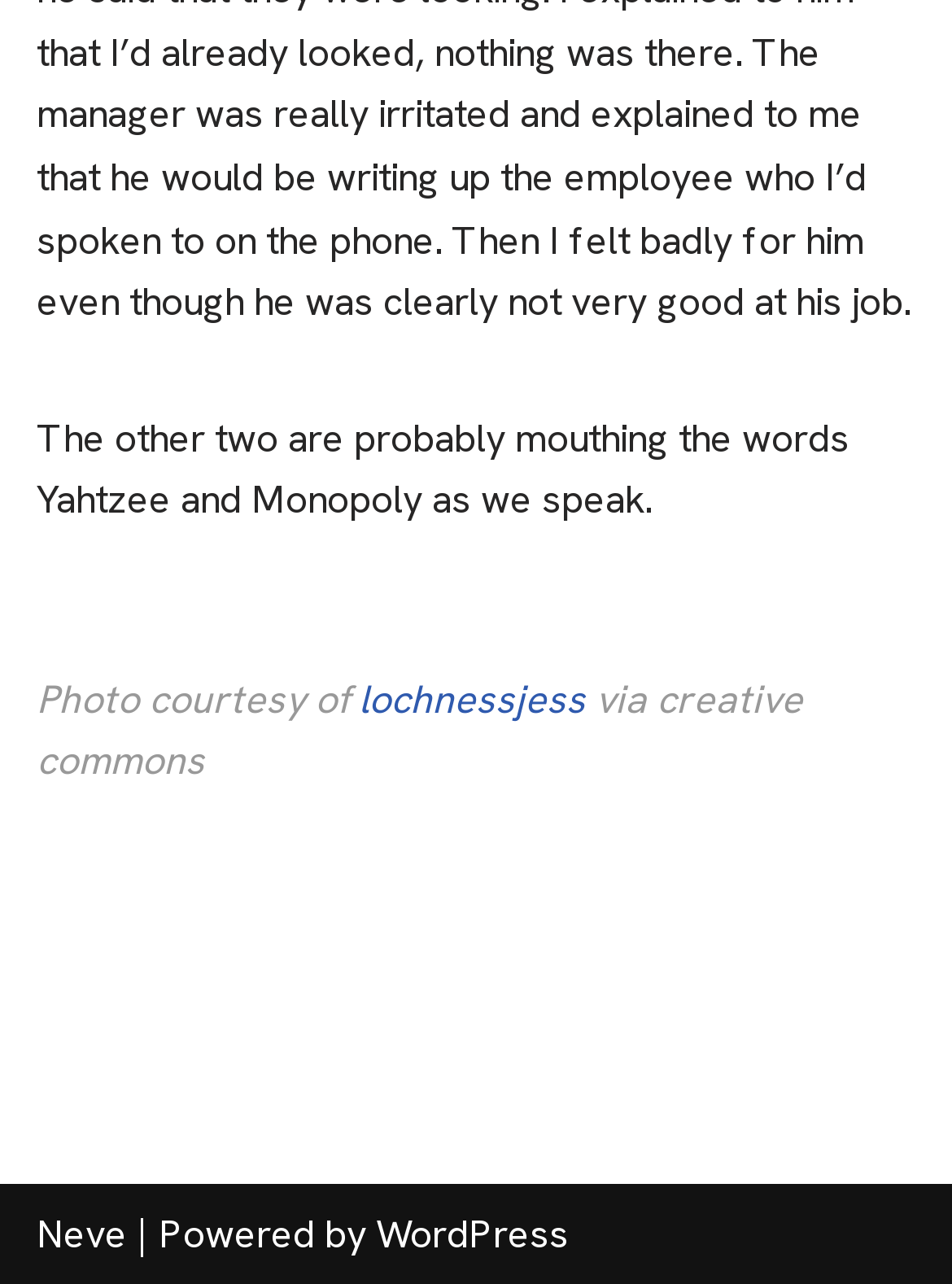Answer the following query concisely with a single word or phrase:
What is the name of the person mentioned in the text?

Neve